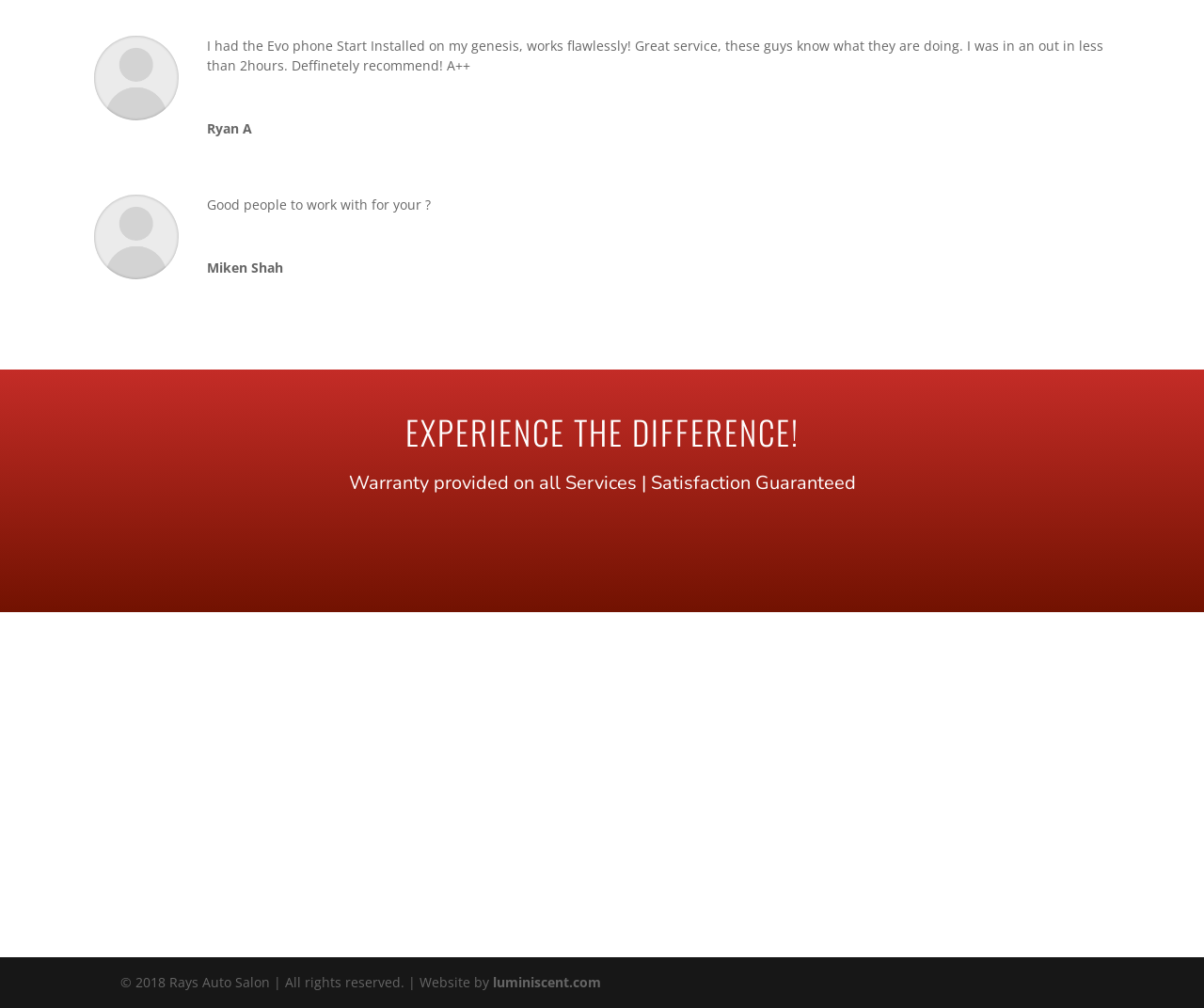Can you find the bounding box coordinates for the element to click on to achieve the instruction: "Send an email to Rays Auto Salon"?

[0.065, 0.841, 0.16, 0.864]